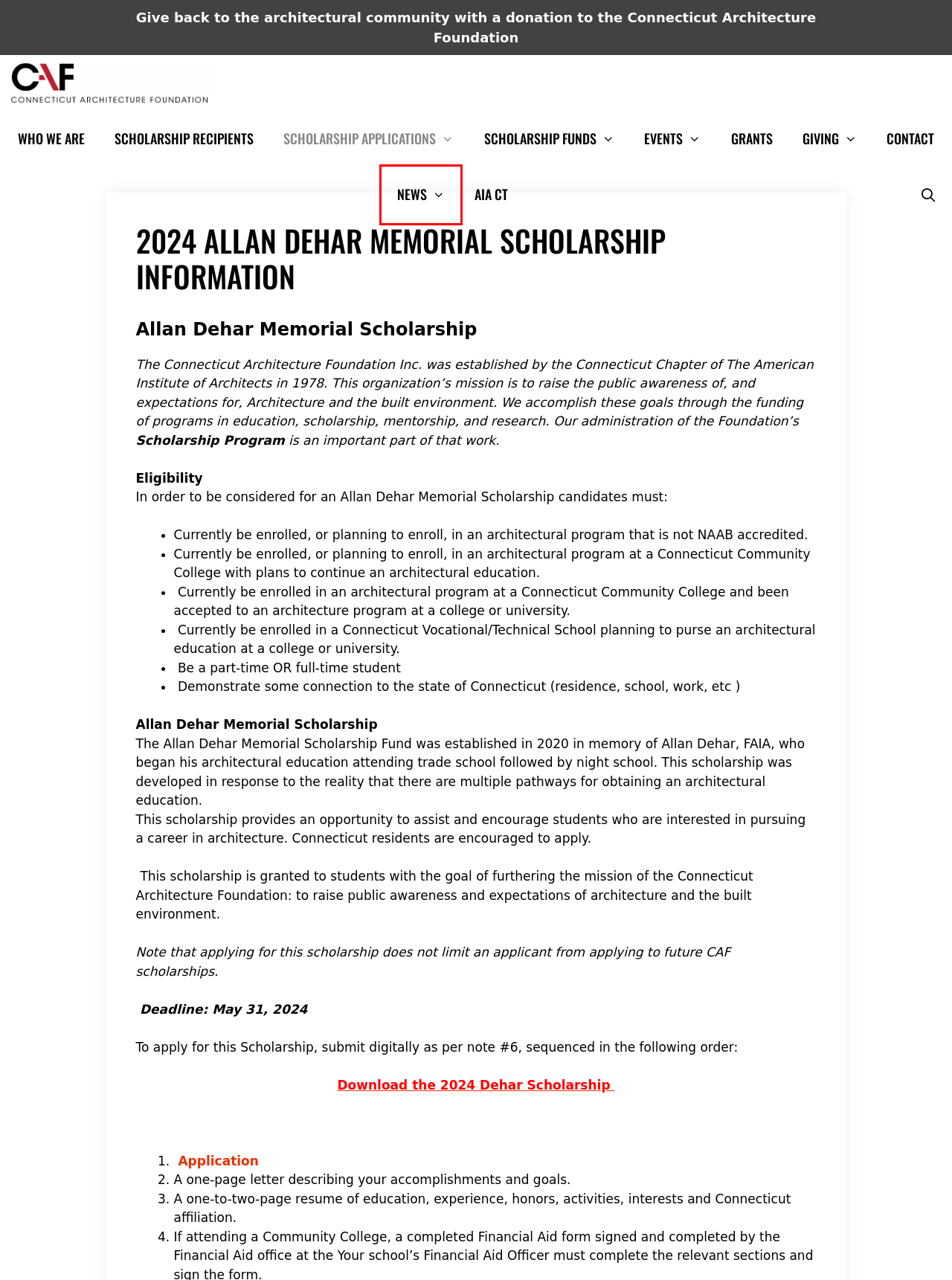Given a webpage screenshot with a UI element marked by a red bounding box, choose the description that best corresponds to the new webpage that will appear after clicking the element. The candidates are:
A. Events – Connecticut Architecture Foundation
B. News – Connecticut Architecture Foundation
C. Giving – Connecticut Architecture Foundation
D. Donations – Connecticut Architecture Foundation
E. Connecticut Architecture Foundation
F. Contact – Connecticut Architecture Foundation
G. Scholarships – Connecticut Architecture Foundation
H. Scholarship recipients – Connecticut Architecture Foundation

B